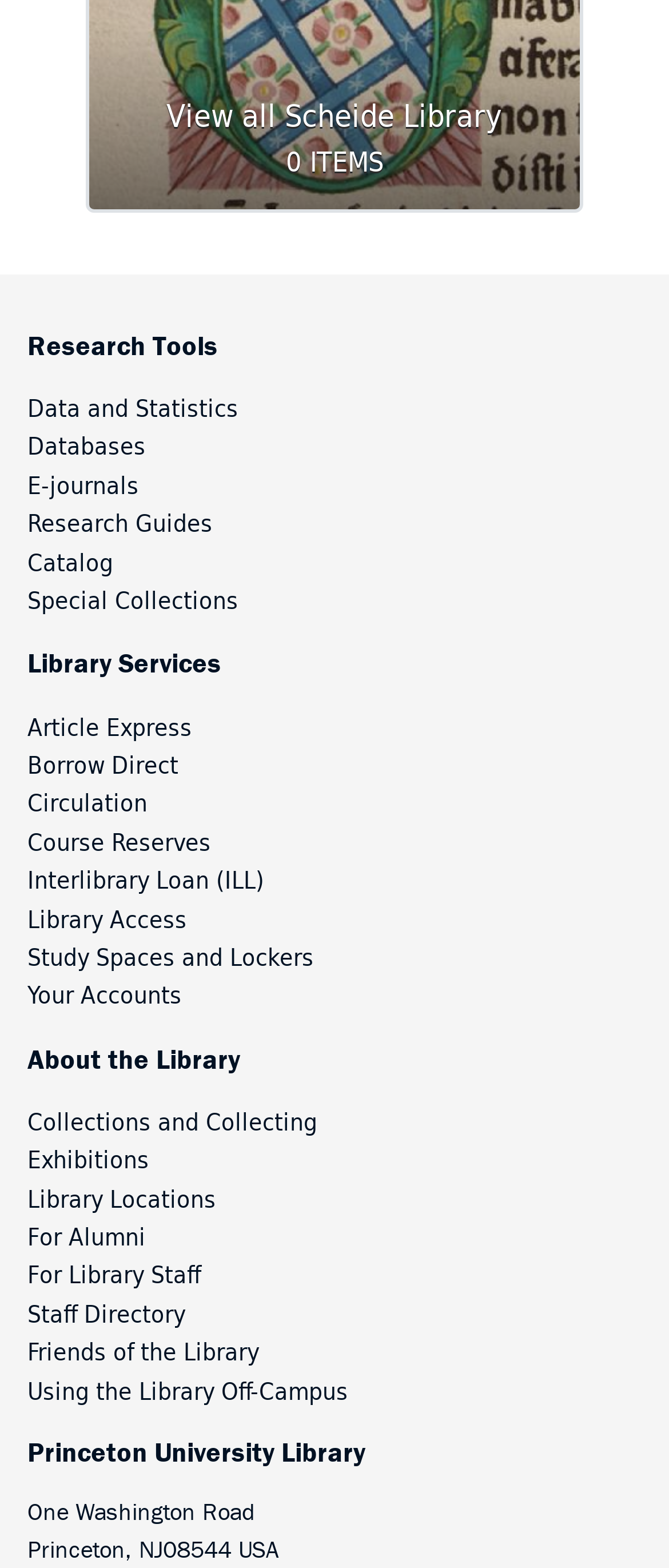Identify the bounding box coordinates of the section that should be clicked to achieve the task described: "Go to Data and Statistics".

[0.041, 0.247, 0.356, 0.274]